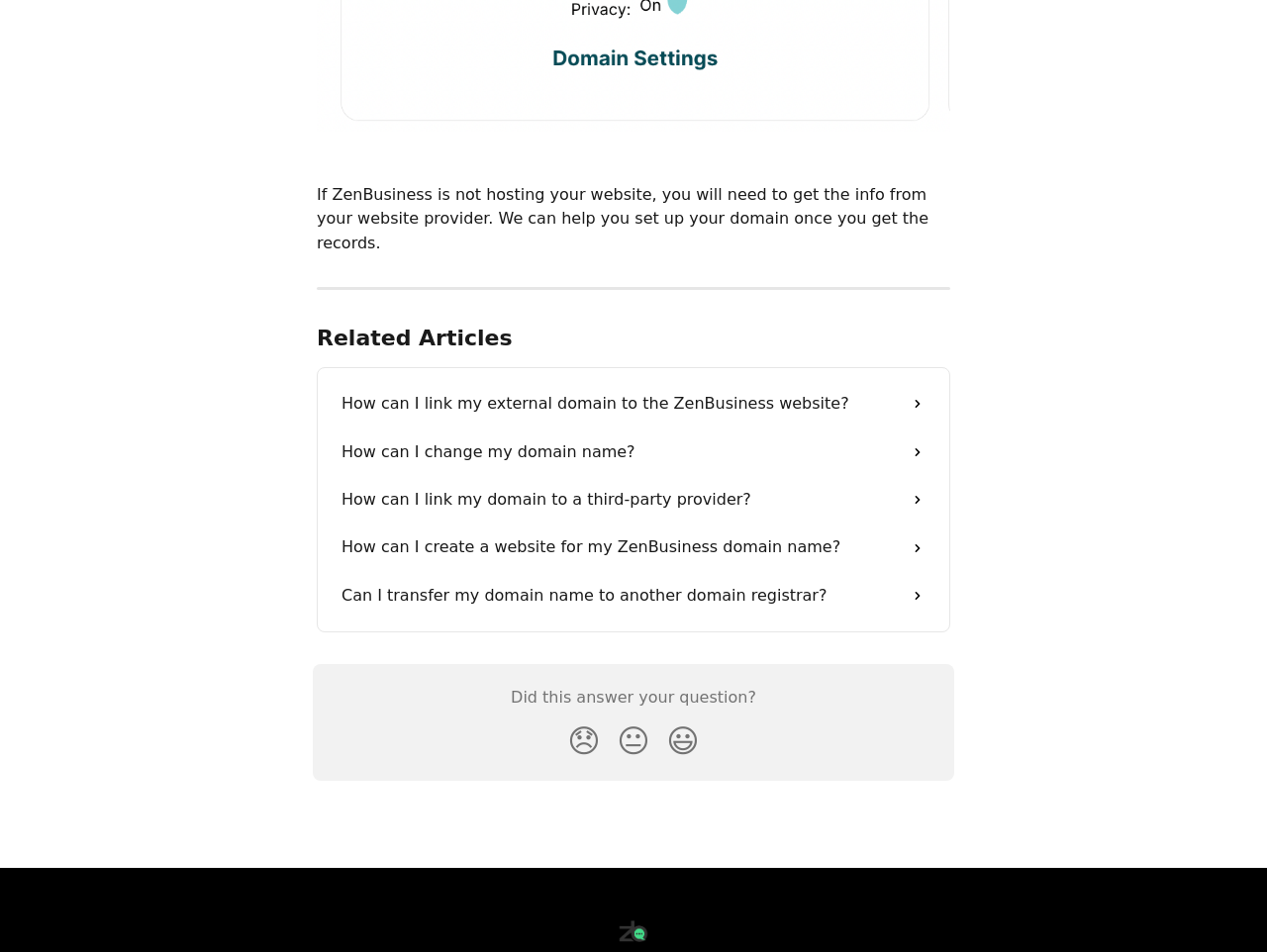Please provide a detailed answer to the question below by examining the image:
Where is the 'ZenBusiness Help Center' link located?

The 'ZenBusiness Help Center' link is located at the bottom of the webpage, below the reaction buttons and the 'Did this answer your question?' text.